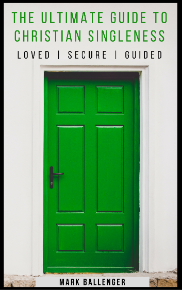Where is the author's name located on the book cover?
We need a detailed and meticulous answer to the question.

The author's name, Mark Ballenger, is presented at the bottom of the book cover, inviting readers to explore the insights offered in this comprehensive guide, as described in the caption.